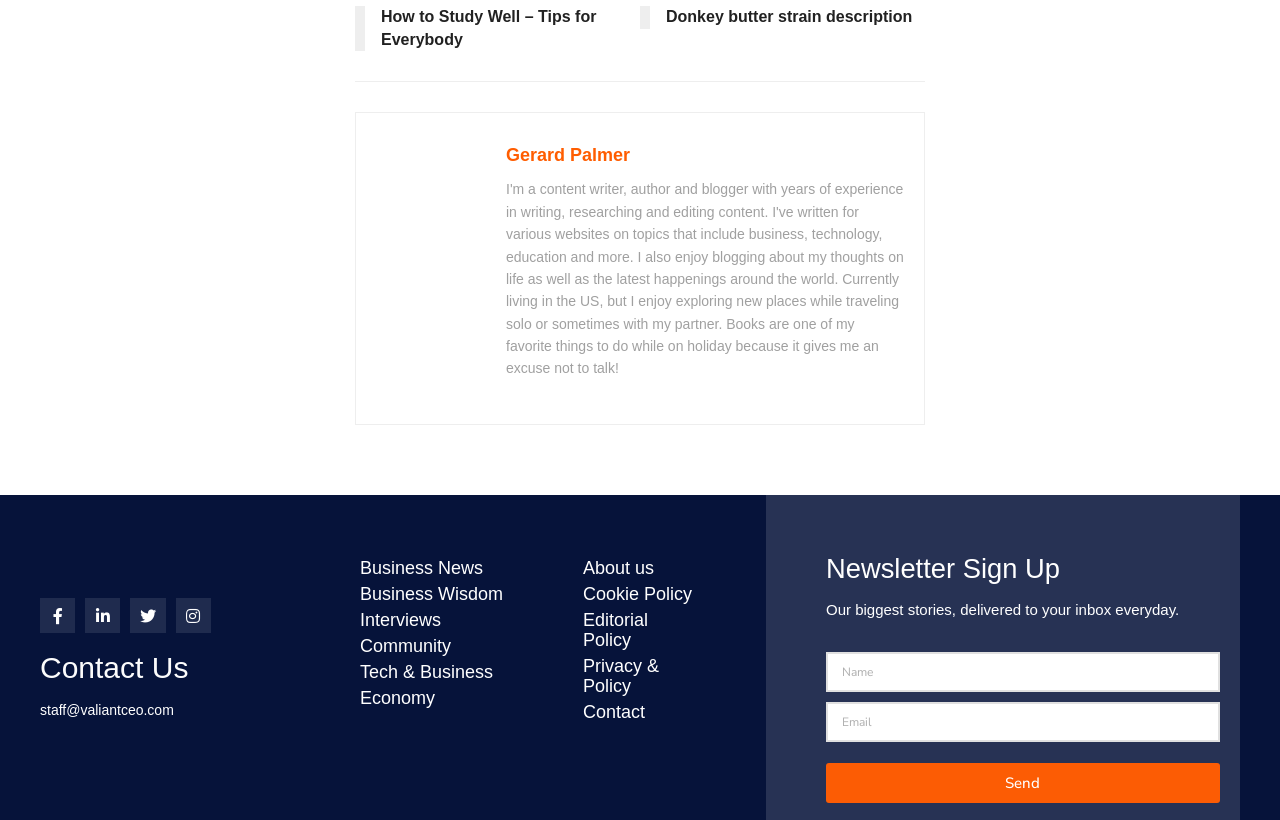Specify the bounding box coordinates for the region that must be clicked to perform the given instruction: "Click on the Send button".

[0.645, 0.931, 0.953, 0.979]